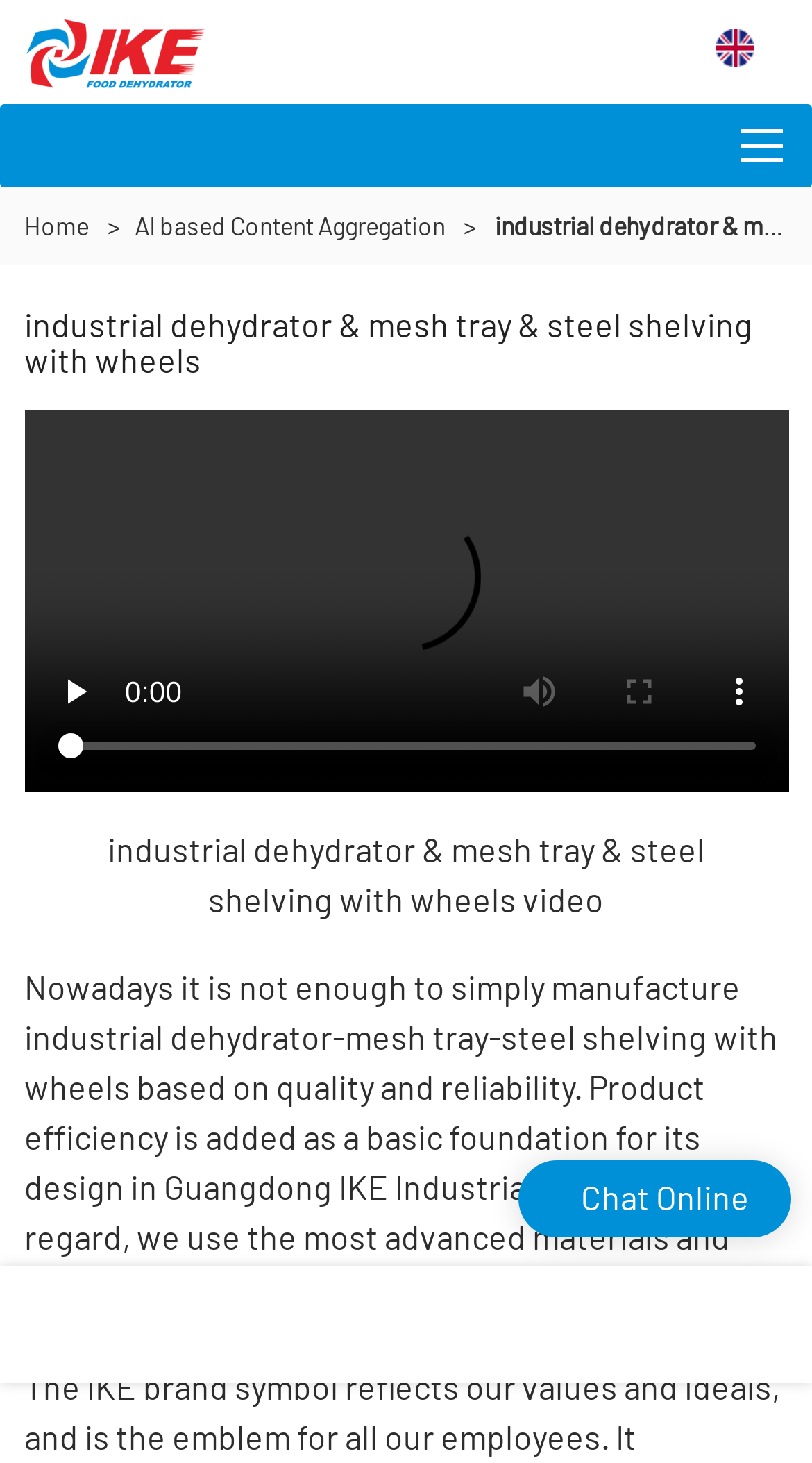Using the format (top-left x, top-left y, bottom-right x, bottom-right y), provide the bounding box coordinates for the described UI element. All values should be floating point numbers between 0 and 1: name="phone" placeholder=""

None